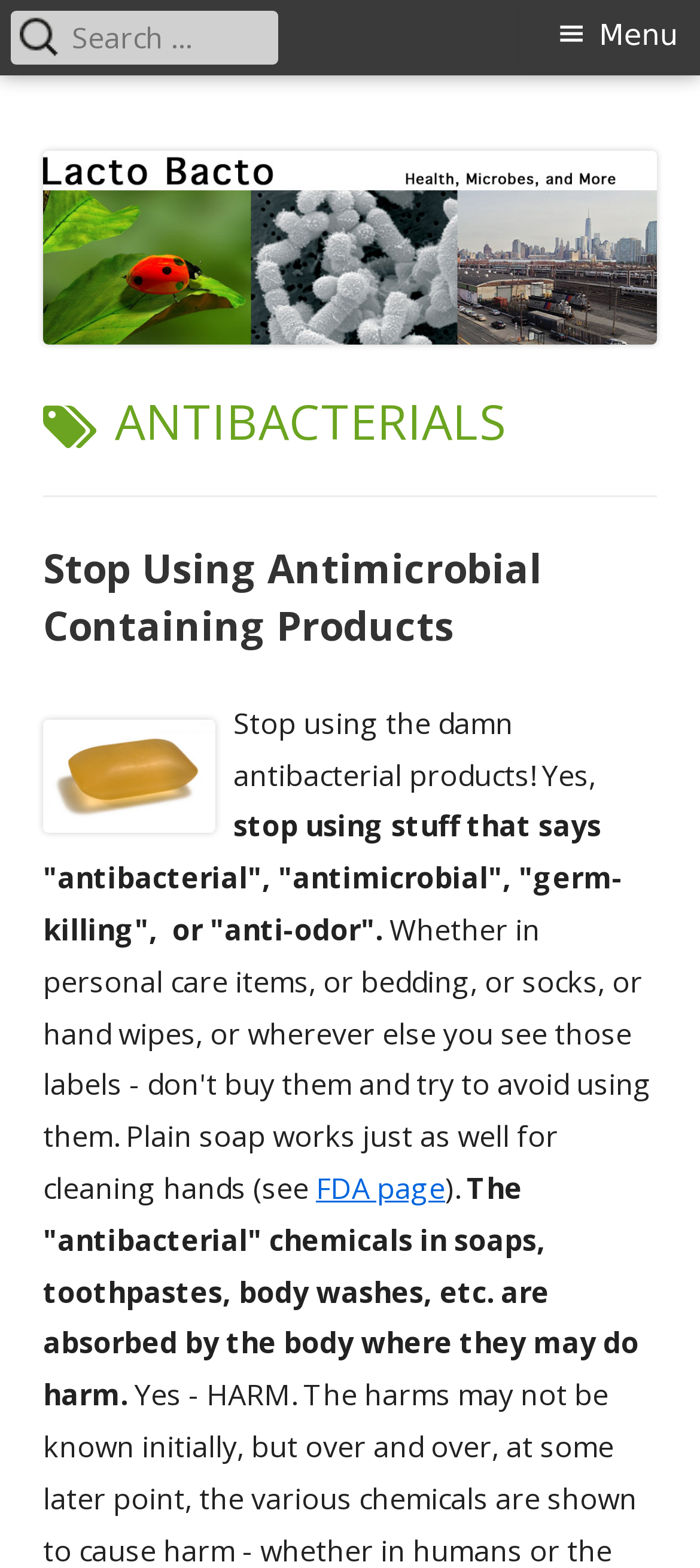Use the details in the image to answer the question thoroughly: 
What is the source of information for the author's claim?

The author provides a link to the 'FDA page' as a source of information to support their claim about the harm caused by antibacterial products.